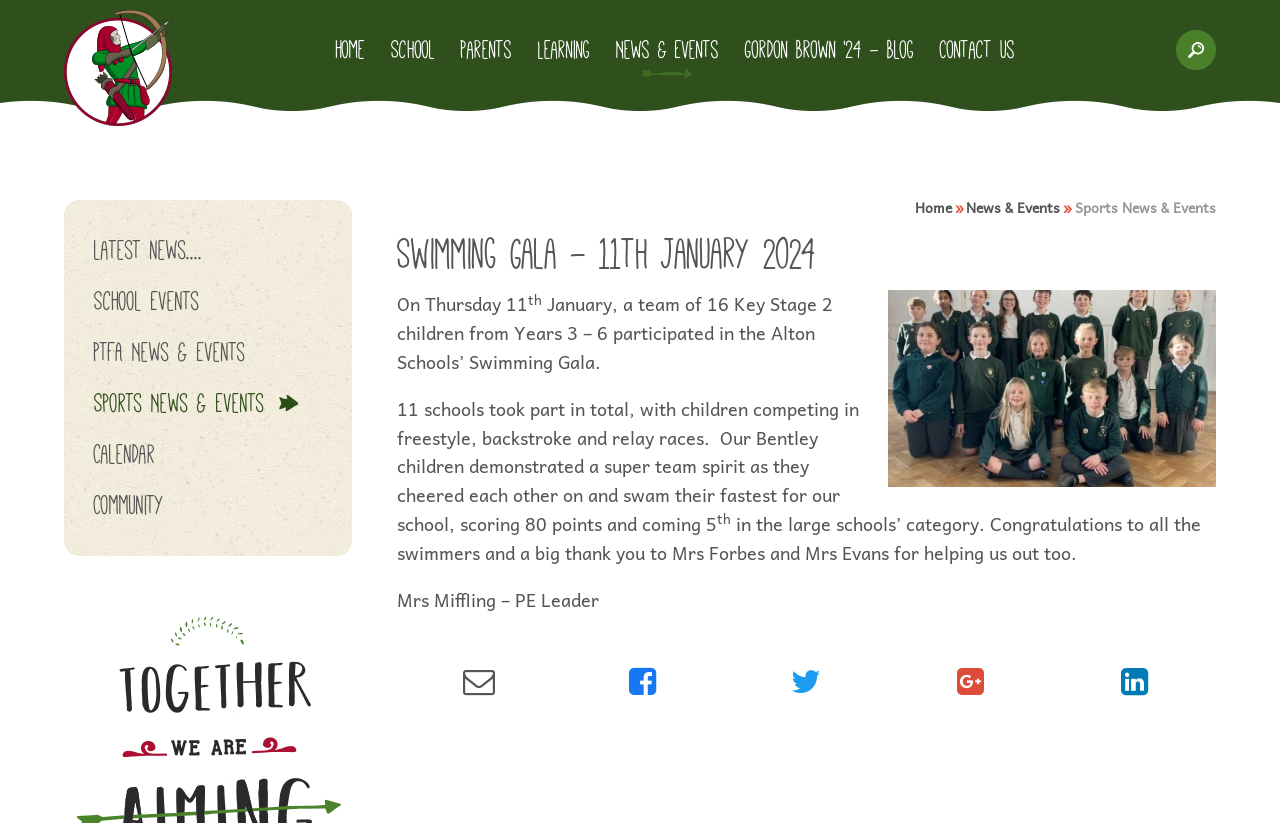Use one word or a short phrase to answer the question provided: 
How many points did the Bentley children score in the Swimming Gala?

80